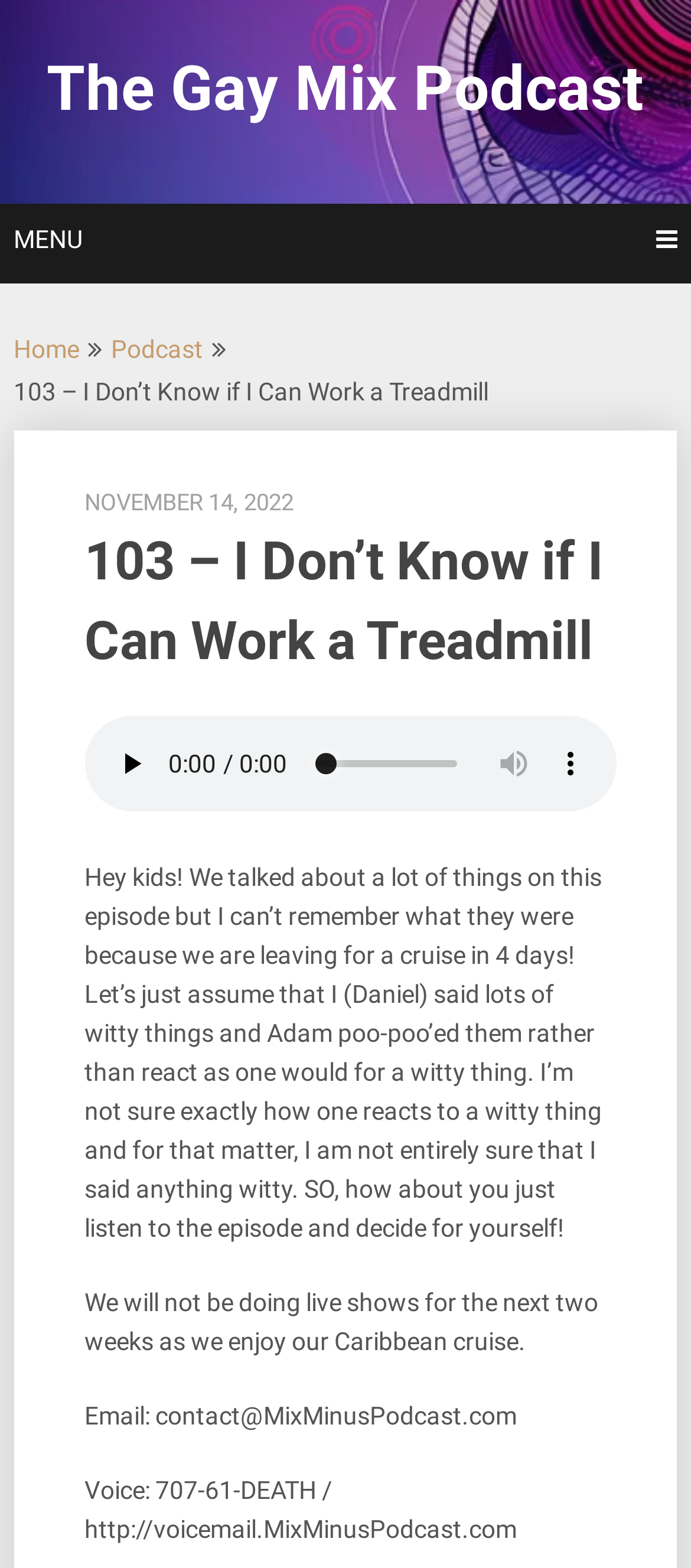What is the topic of episode 103?
Based on the image, answer the question with as much detail as possible.

The topic of episode 103 can be inferred from the static text element with the text '103 – I Don’t Know if I Can Work a Treadmill' which is a child element of the root element.